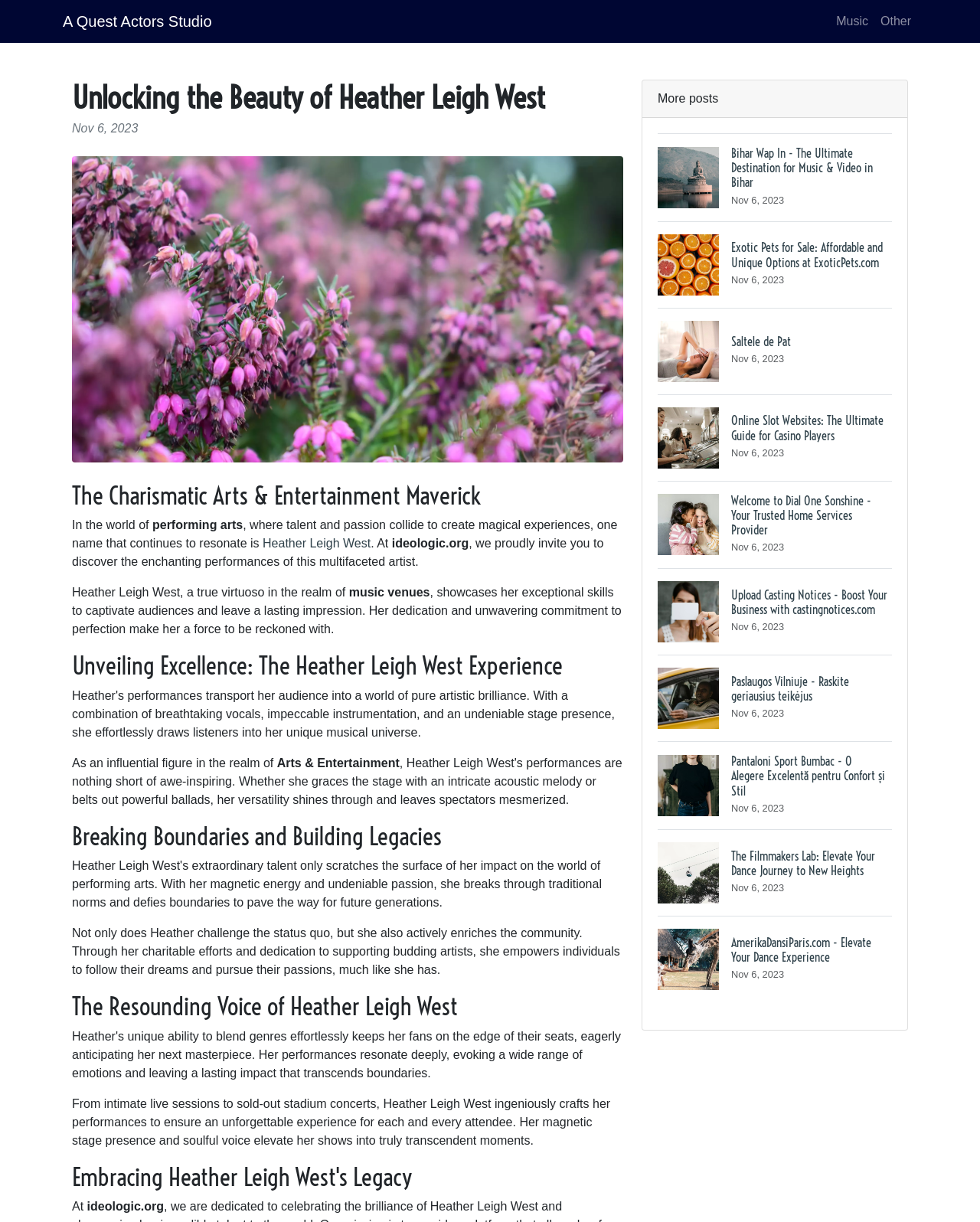Offer an in-depth caption of the entire webpage.

The webpage is dedicated to showcasing the talents of Heather Leigh West, a multifaceted artist in the realm of arts, entertainment, and music venues. At the top of the page, there are three links: "A Quest Actors Studio", "Music", and "Other". Below these links, there is a header section with the title "Unlocking the Beauty of Heather Leigh West" and a subheading "The Charismatic Arts & Entertainment Maverick". 

To the right of the header section, there is a large image that takes up most of the width of the page. Below the image, there is a paragraph of text that introduces Heather Leigh West as a virtuoso in the realm of music venues, showcasing her exceptional skills and dedication to perfection.

The page is divided into several sections, each with its own heading. The first section is titled "Unveiling Excellence: The Heather Leigh West Experience", followed by "Breaking Boundaries and Building Legacies", "The Resounding Voice of Heather Leigh West", and "Embracing Heather Leigh West's Legacy". Each section contains paragraphs of text that describe Heather Leigh West's talents, achievements, and charitable efforts.

On the right side of the page, there is a list of links to other articles or websites, each with a heading and a brief description. These links are dated November 6, 2023, and appear to be related to various topics such as music, video, pets, and home services.